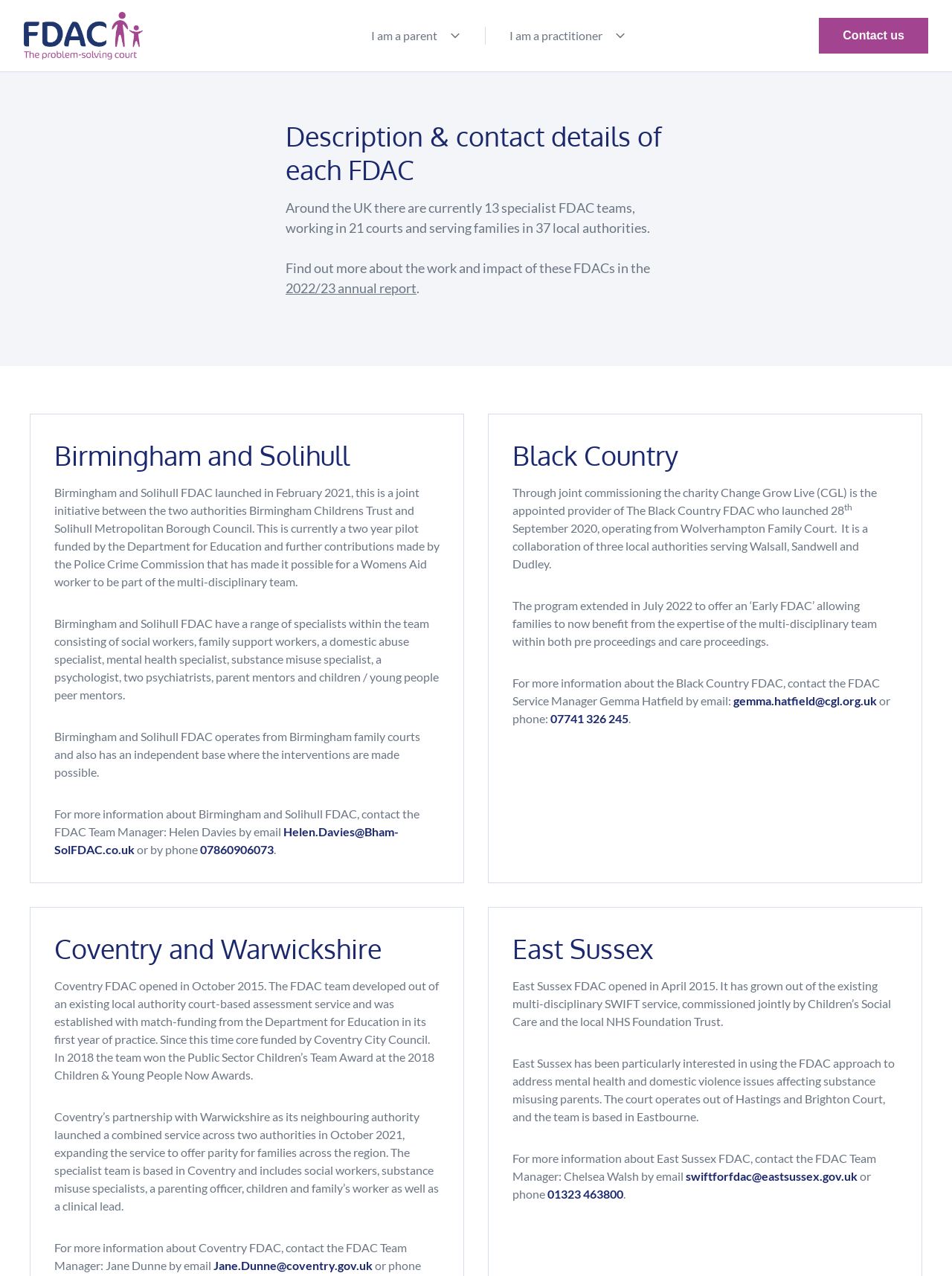How many FDAC teams are there in the UK?
Answer the question in as much detail as possible.

The answer can be found in the static text 'Around the UK there are currently 13 specialist FDAC teams, working in 21 courts and serving families in 37 local authorities.' which is located in the middle of the webpage.